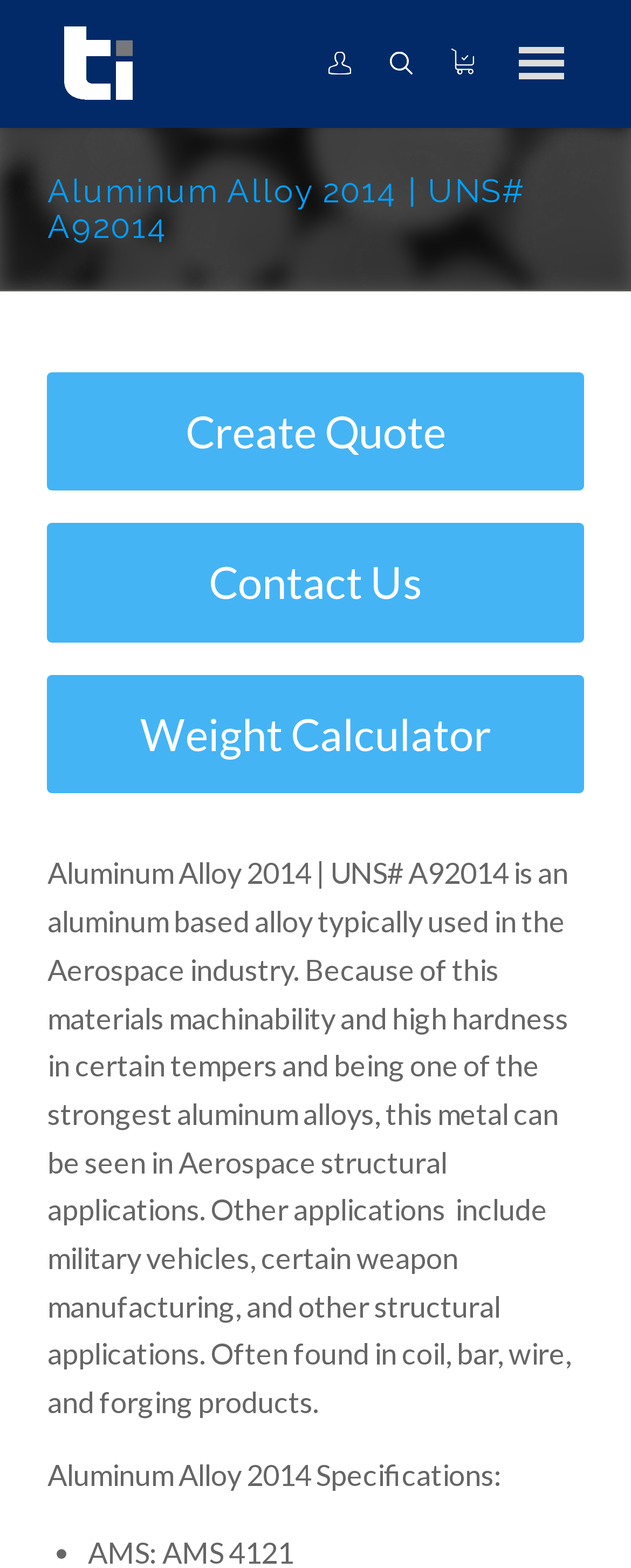Identify the bounding box of the HTML element described here: "Contact Us". Provide the coordinates as four float numbers between 0 and 1: [left, top, right, bottom].

[0.075, 0.334, 0.925, 0.41]